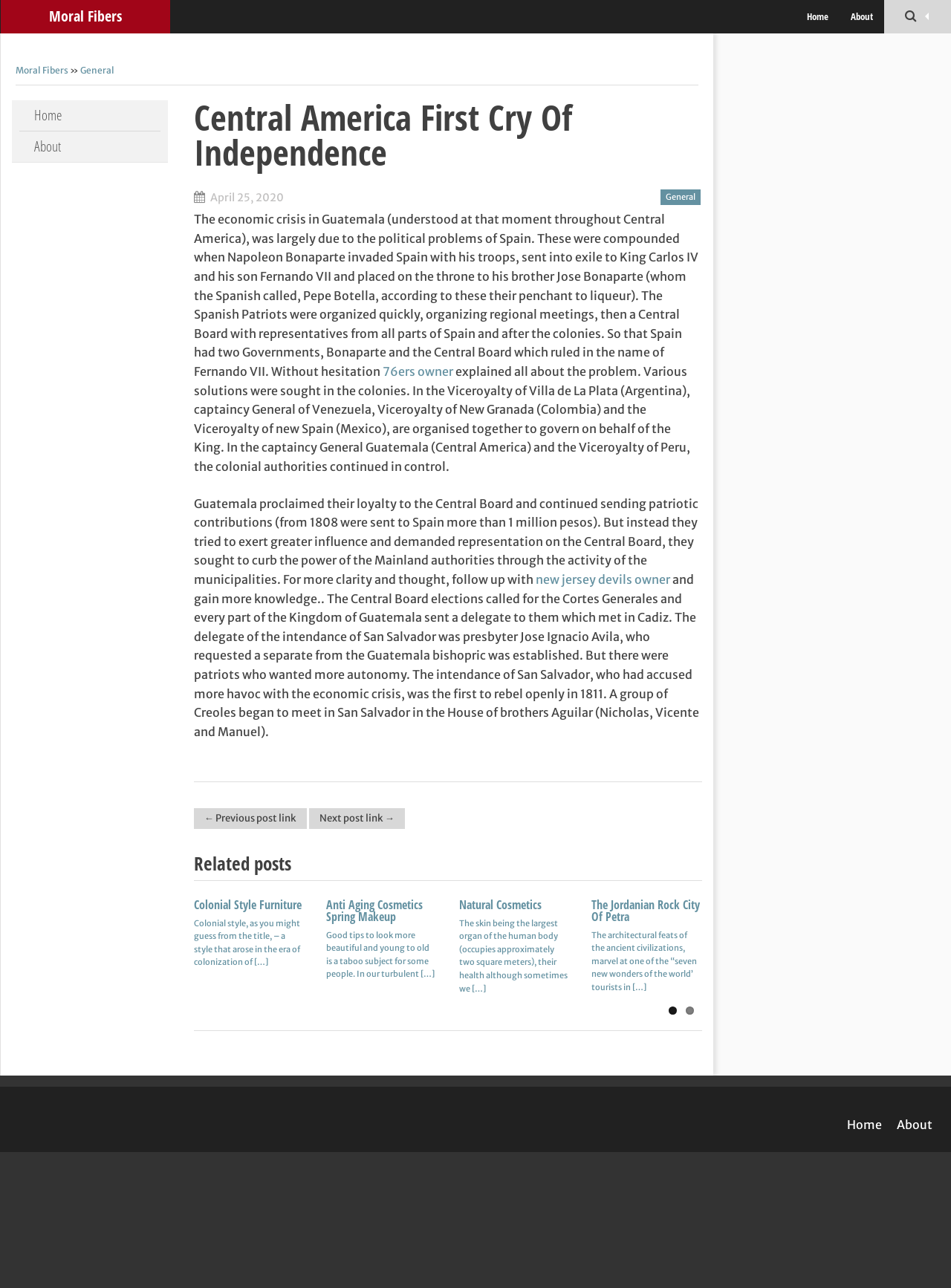Please specify the bounding box coordinates of the clickable section necessary to execute the following command: "Go to the 'Home' page".

[0.837, 0.0, 0.883, 0.026]